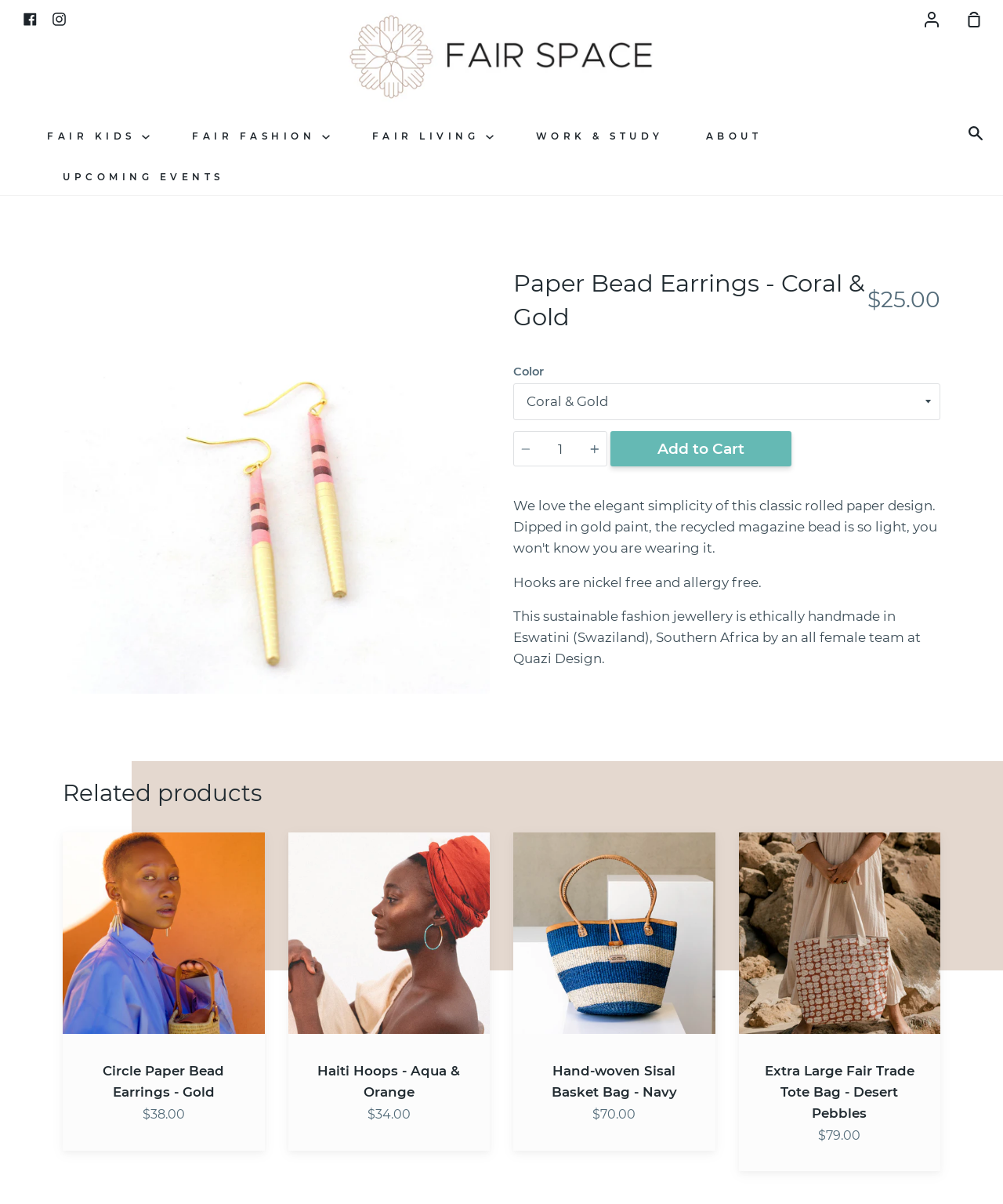From the details in the image, provide a thorough response to the question: What is the price of the Paper Bead Earrings?

The price of the Paper Bead Earrings can be found in the product description section, where it is listed as '$25.00'.